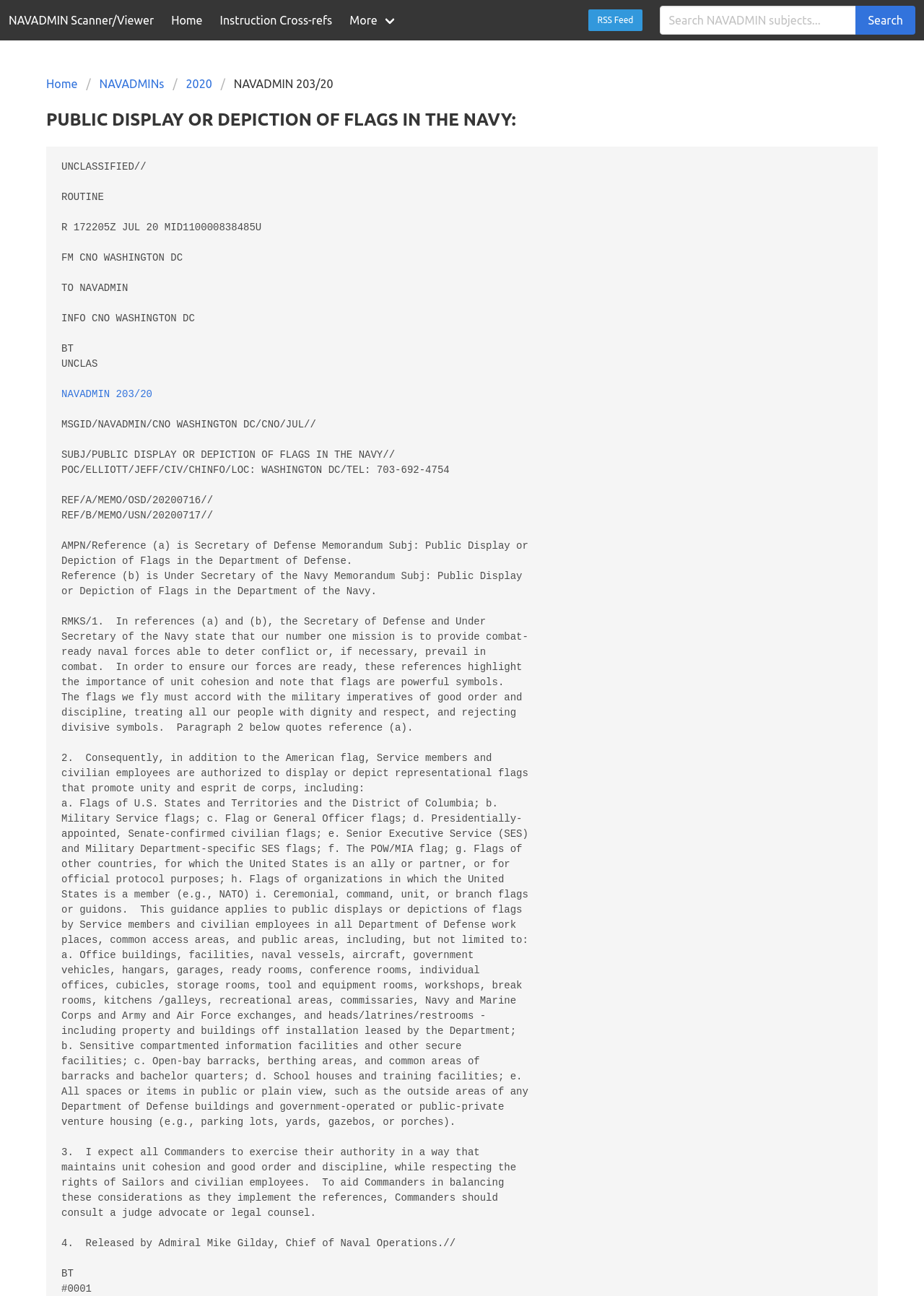What is the purpose of the search box?
Please respond to the question with a detailed and thorough explanation.

The search box is located at the top right corner of the webpage, and it has a placeholder text 'Search NAVADMIN subjects...'. This suggests that the search box is intended for users to search for specific NAVADMIN subjects or topics.